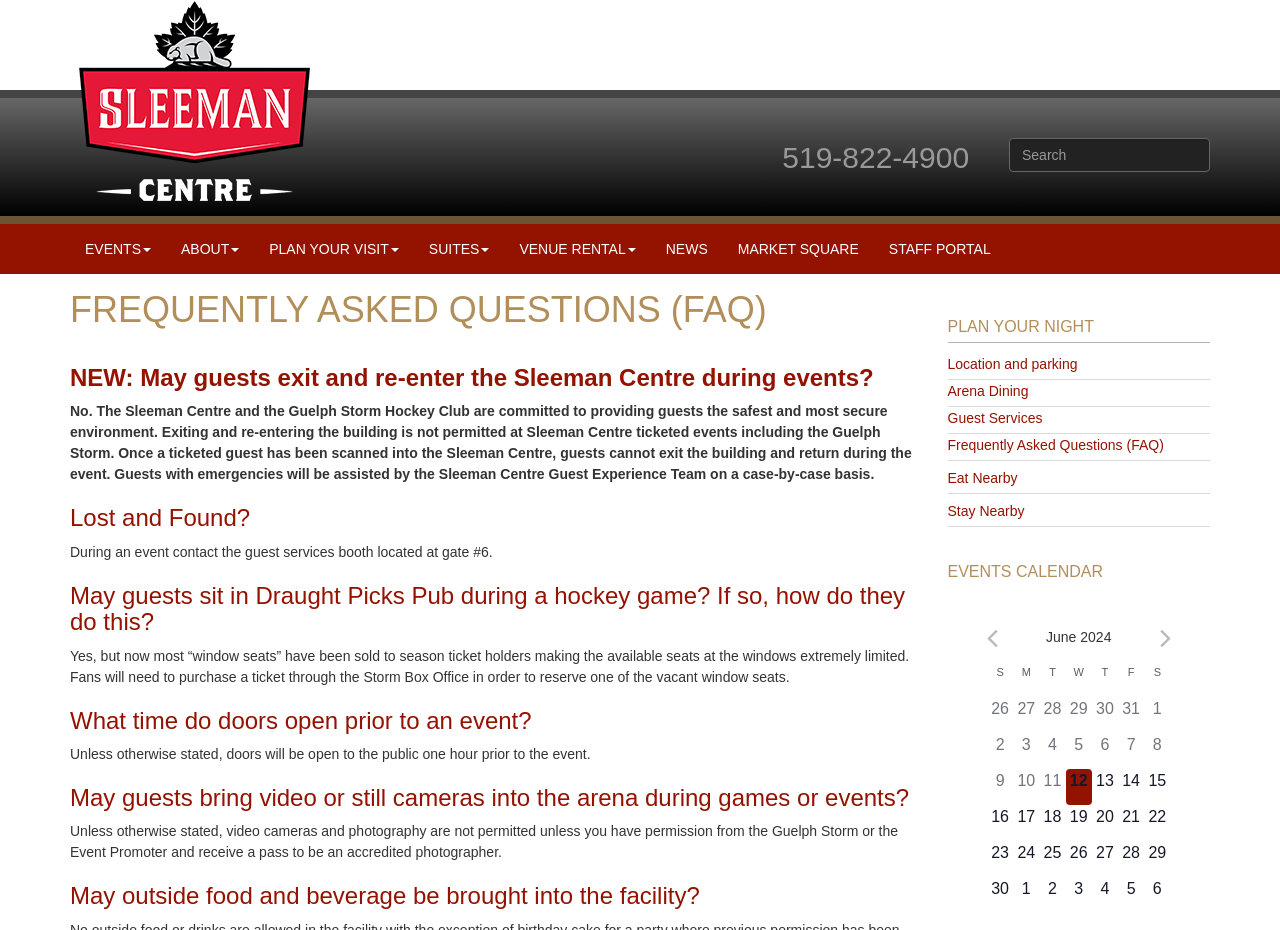Could you determine the bounding box coordinates of the clickable element to complete the instruction: "Check the events calendar"? Provide the coordinates as four float numbers between 0 and 1, i.e., [left, top, right, bottom].

[0.771, 0.714, 0.914, 0.99]